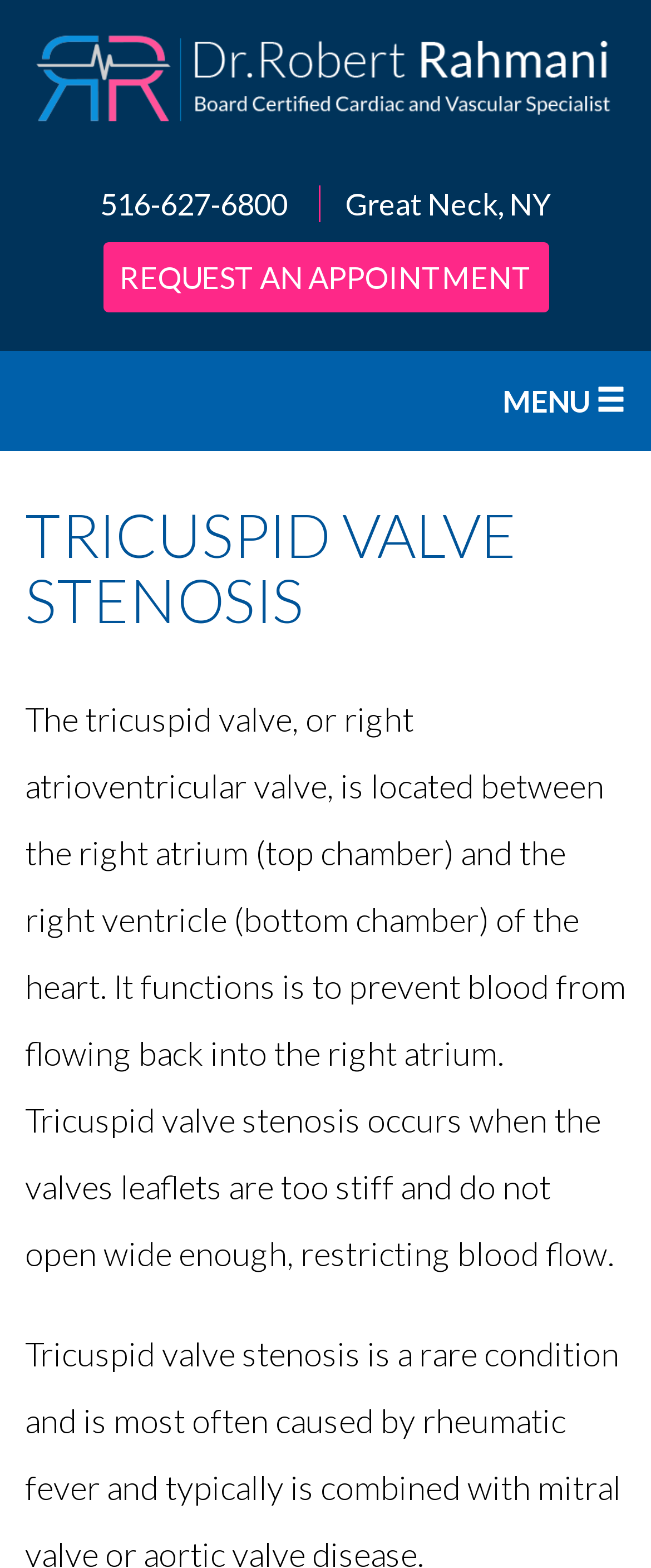Please reply with a single word or brief phrase to the question: 
What is the name of the doctor?

Robert Rahmani MD